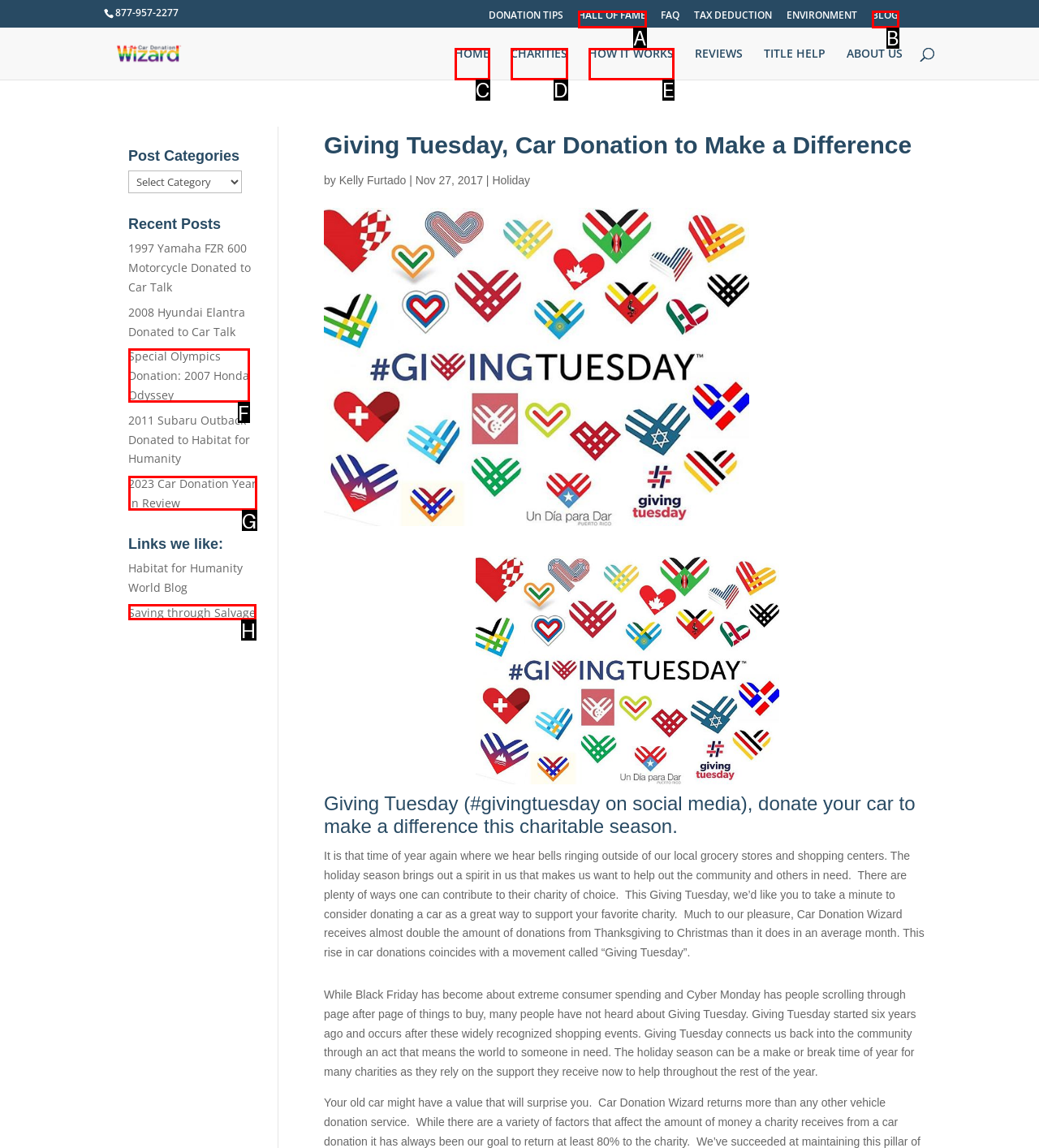Identify which HTML element aligns with the description: HALL OF FAME
Answer using the letter of the correct choice from the options available.

A